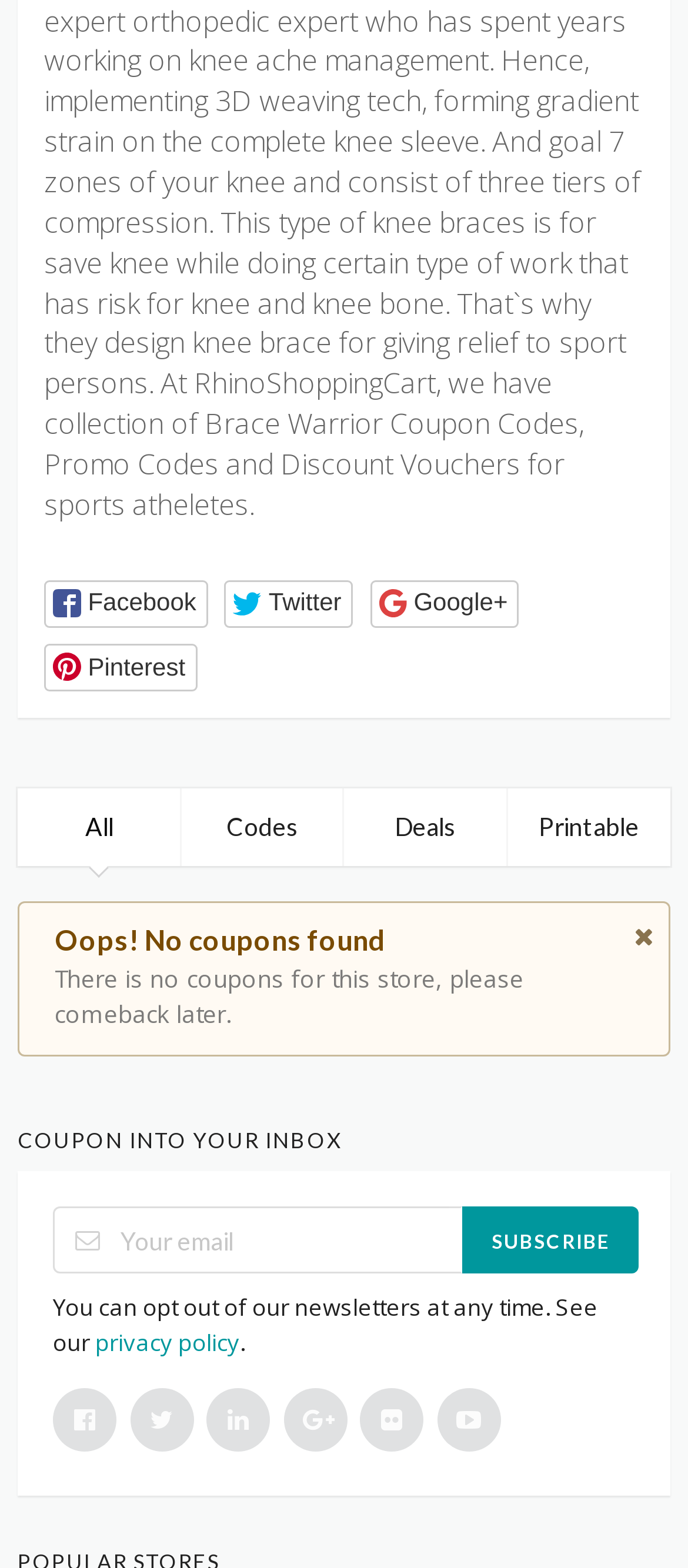Give a short answer using one word or phrase for the question:
What types of coupons are available?

All, Codes, Deals, Printable